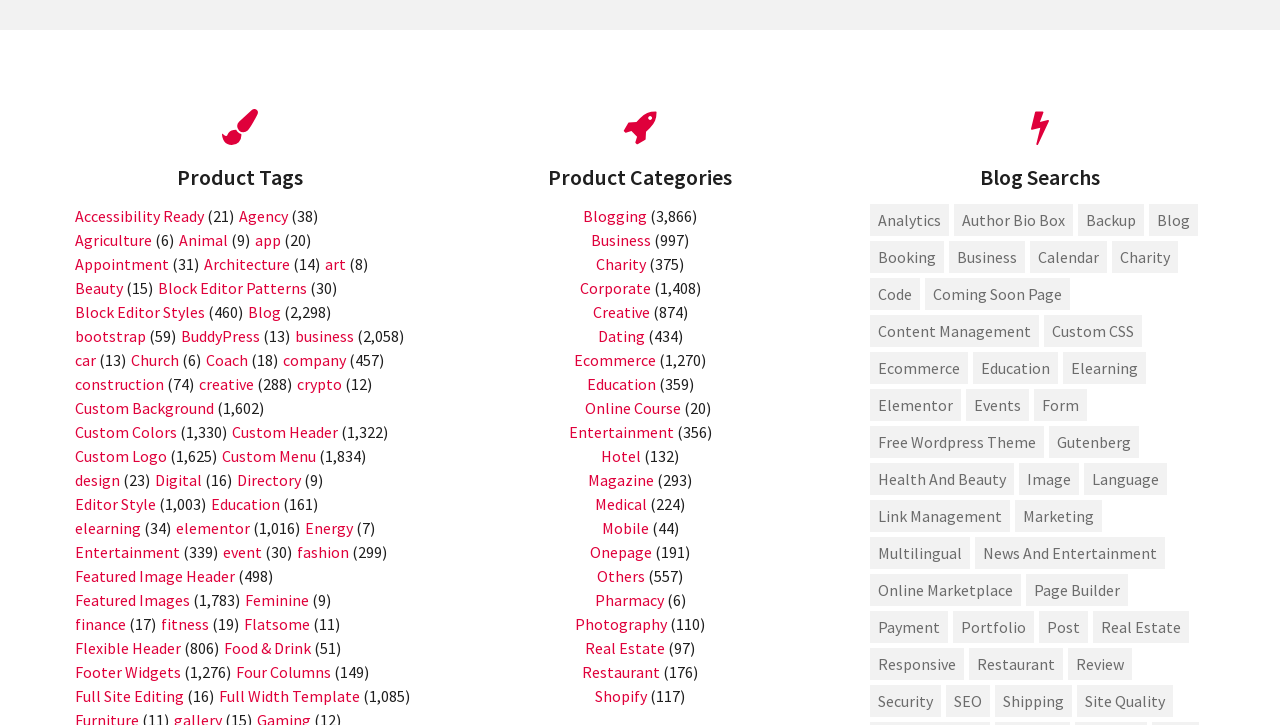Locate the bounding box coordinates of the element's region that should be clicked to carry out the following instruction: "Discover 'Business' templates". The coordinates need to be four float numbers between 0 and 1, i.e., [left, top, right, bottom].

[0.23, 0.45, 0.277, 0.477]